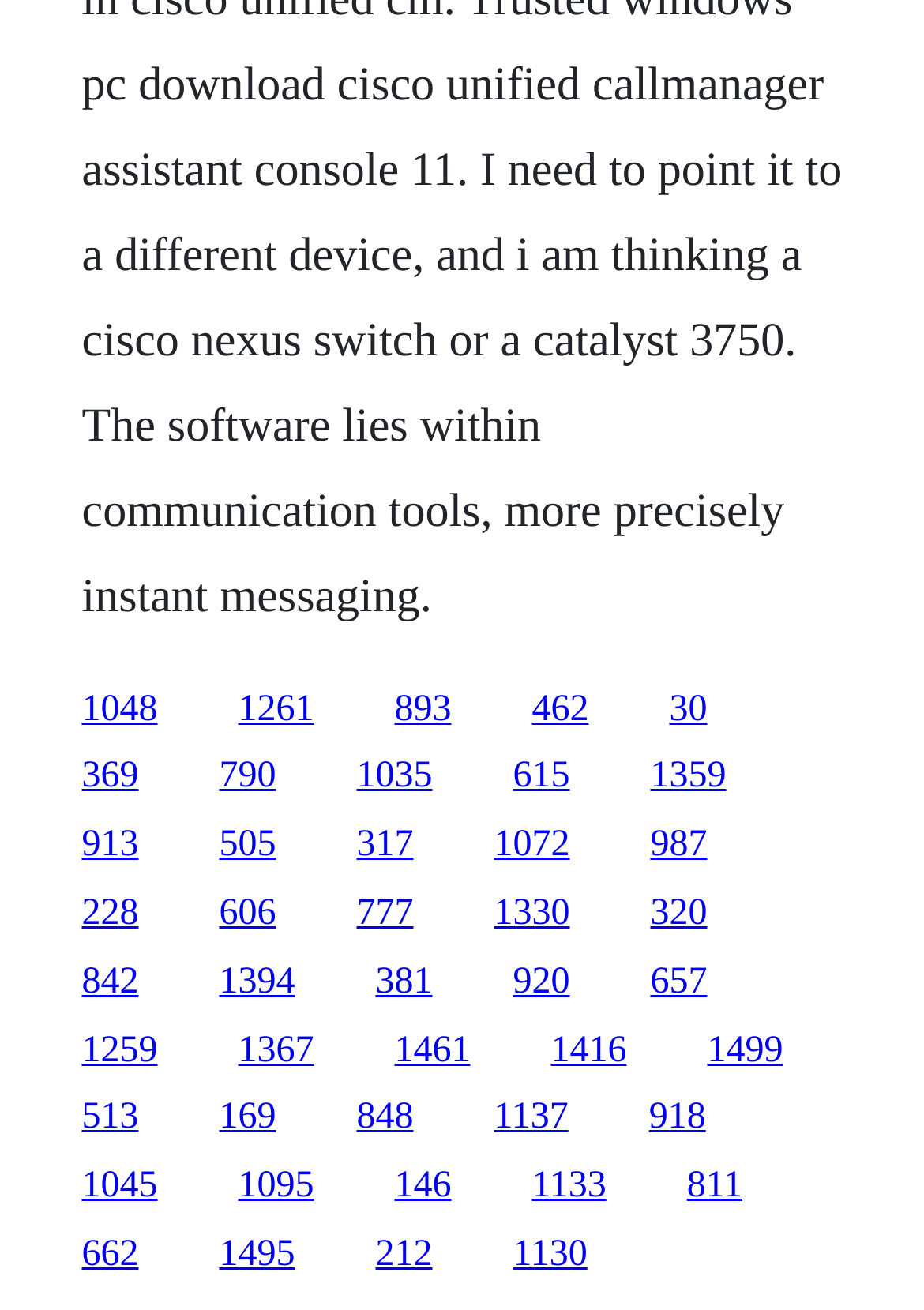Please mark the clickable region by giving the bounding box coordinates needed to complete this instruction: "click the first link".

[0.088, 0.525, 0.171, 0.556]